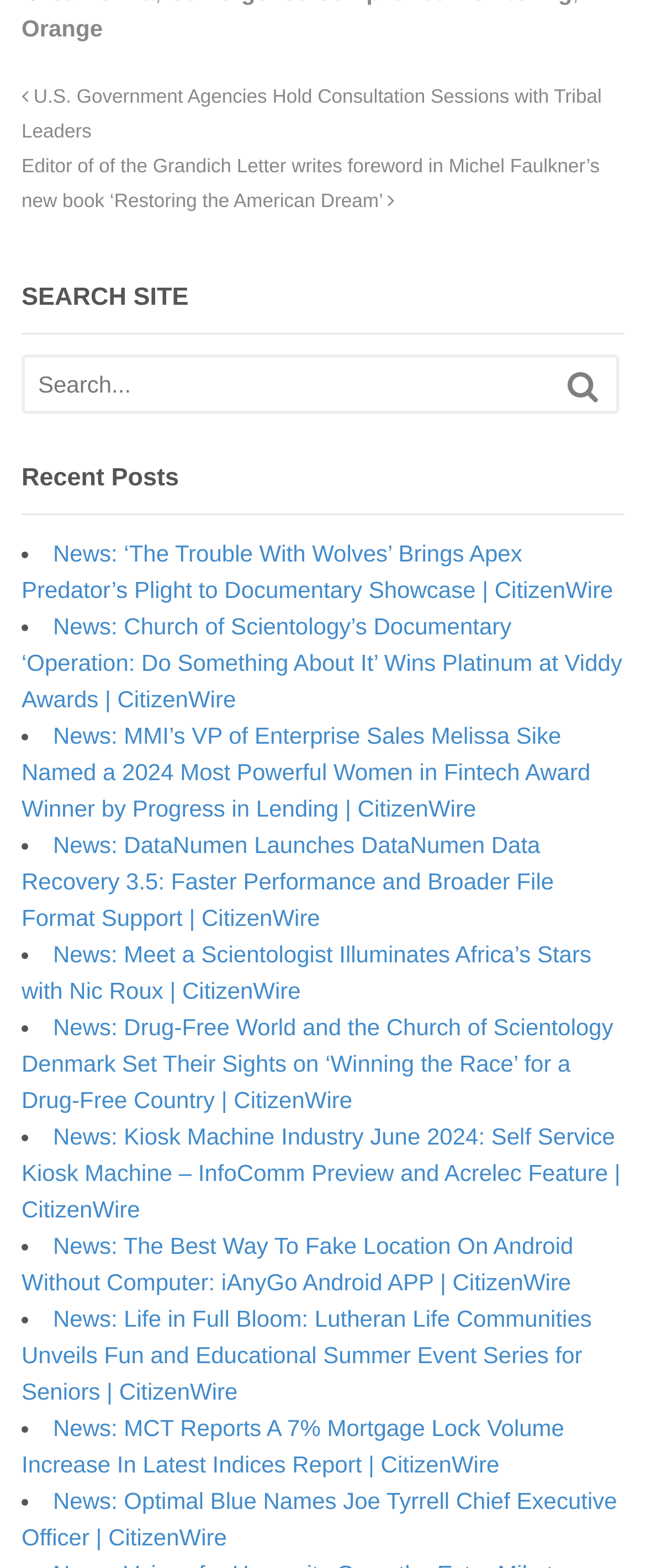Determine the bounding box coordinates of the section to be clicked to follow the instruction: "Call Expressway at 631.388.7555". The coordinates should be given as four float numbers between 0 and 1, formatted as [left, top, right, bottom].

None